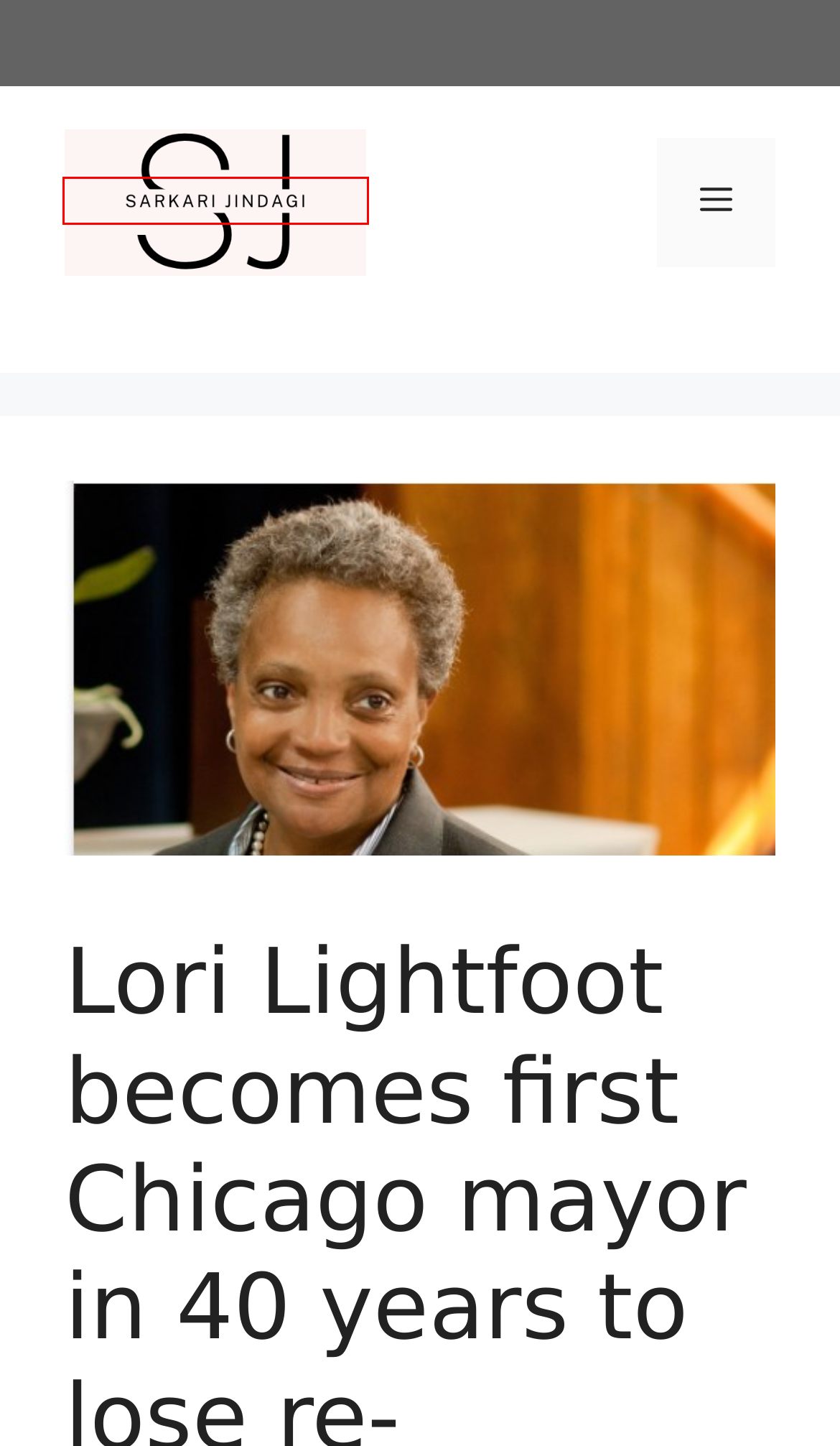You have a screenshot of a webpage with a red rectangle bounding box around an element. Identify the best matching webpage description for the new page that appears after clicking the element in the bounding box. The descriptions are:
A. politics – Sarkarijindagi
B. May 2023 – Sarkarijindagi
C. Sarkarijindagi
D. February 2024 – Sarkarijindagi
E. April 2024 – Sarkarijindagi
F. mayoral election – Sarkarijindagi
G. Global News – Sarkarijindagi
H. February 2023 – Sarkarijindagi

C